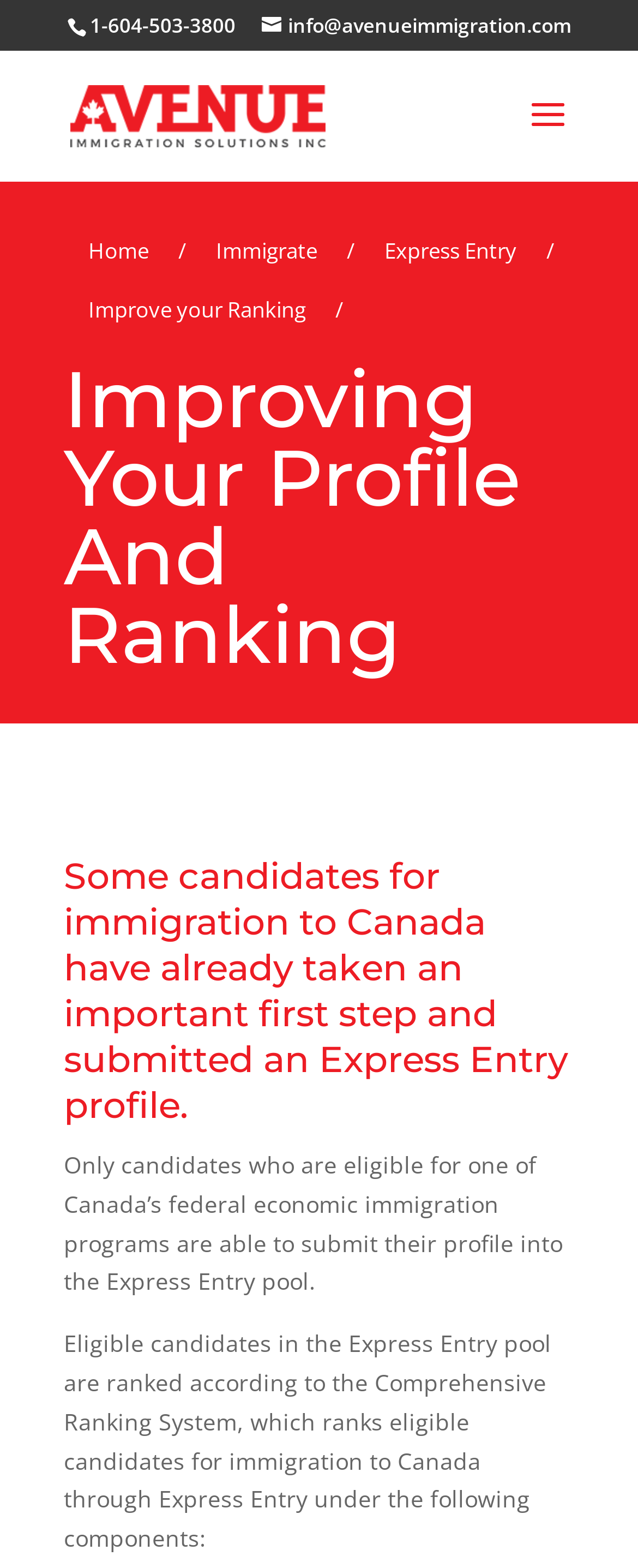What is the topic of the main content on the webpage?
Please provide a single word or phrase as your answer based on the image.

Improving Express Entry profile and ranking